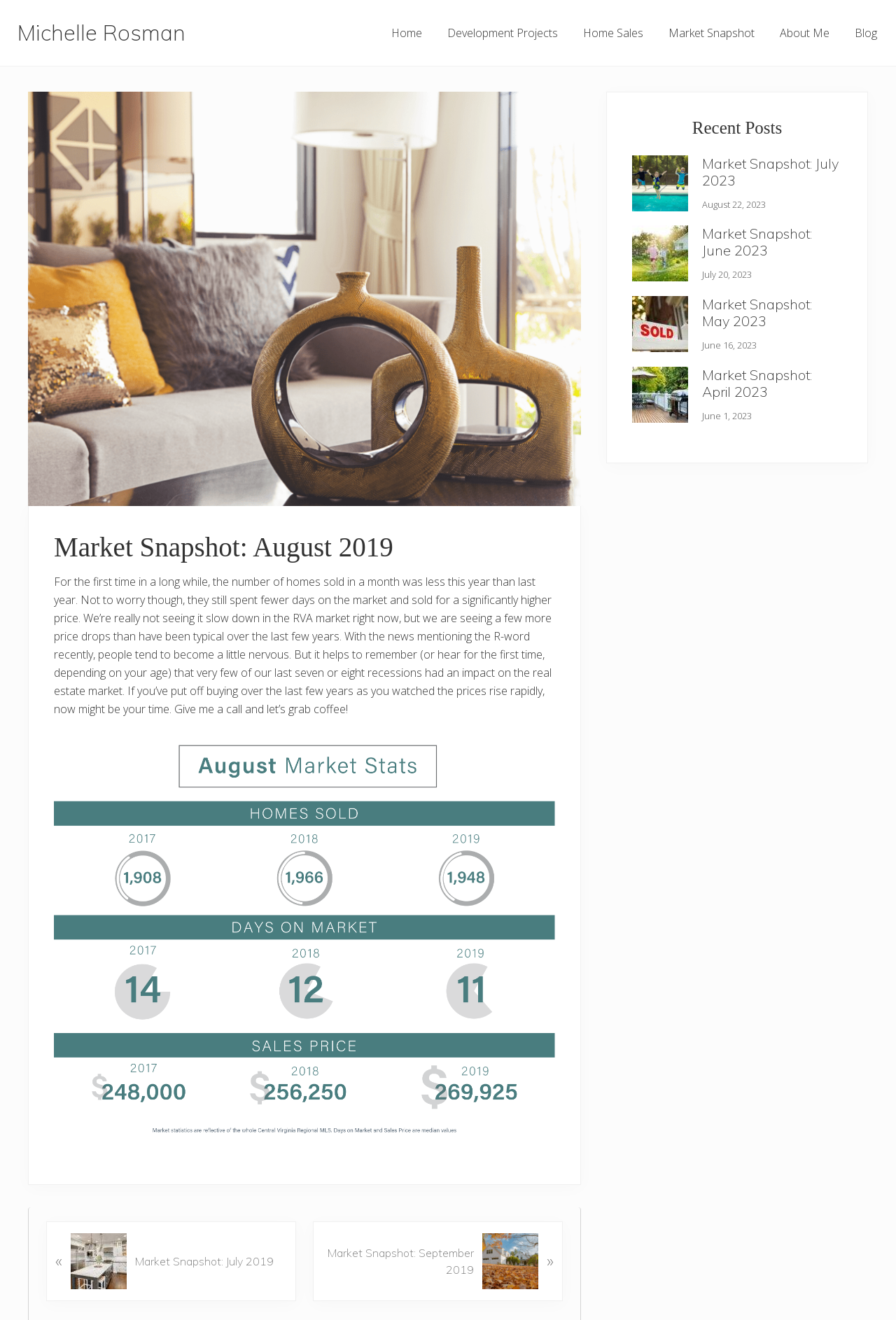Pinpoint the bounding box coordinates of the area that must be clicked to complete this instruction: "Check the 'Recent Posts' section".

[0.705, 0.089, 0.94, 0.105]